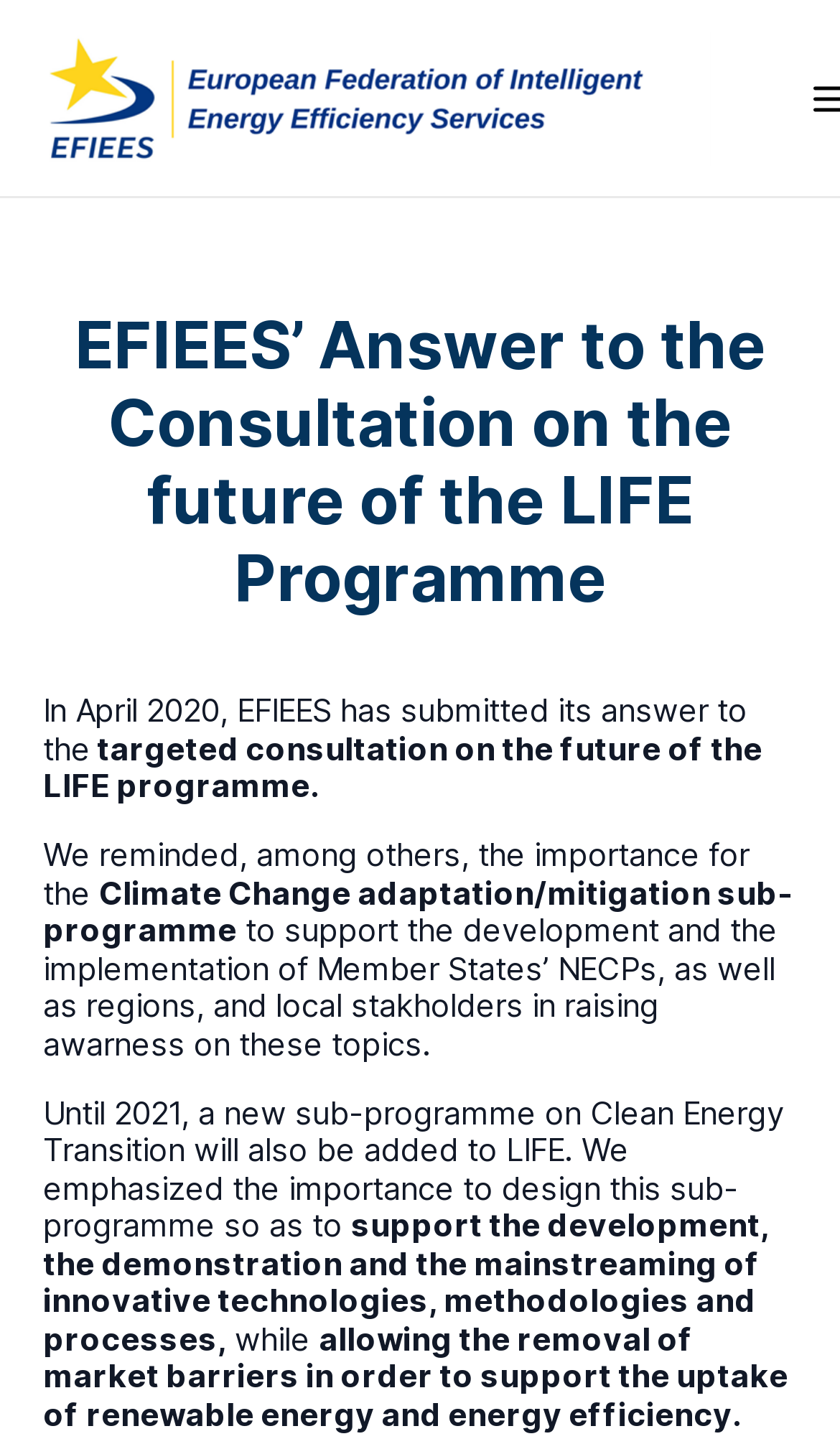What is the purpose of the Clean Energy Transition sub-programme?
Utilize the information in the image to give a detailed answer to the question.

The webpage states that the Clean Energy Transition sub-programme should be designed to support the development, demonstration, and mainstreaming of innovative technologies, methodologies, and processes, while allowing the removal of market barriers in order to support the uptake of renewable energy and energy efficiency.